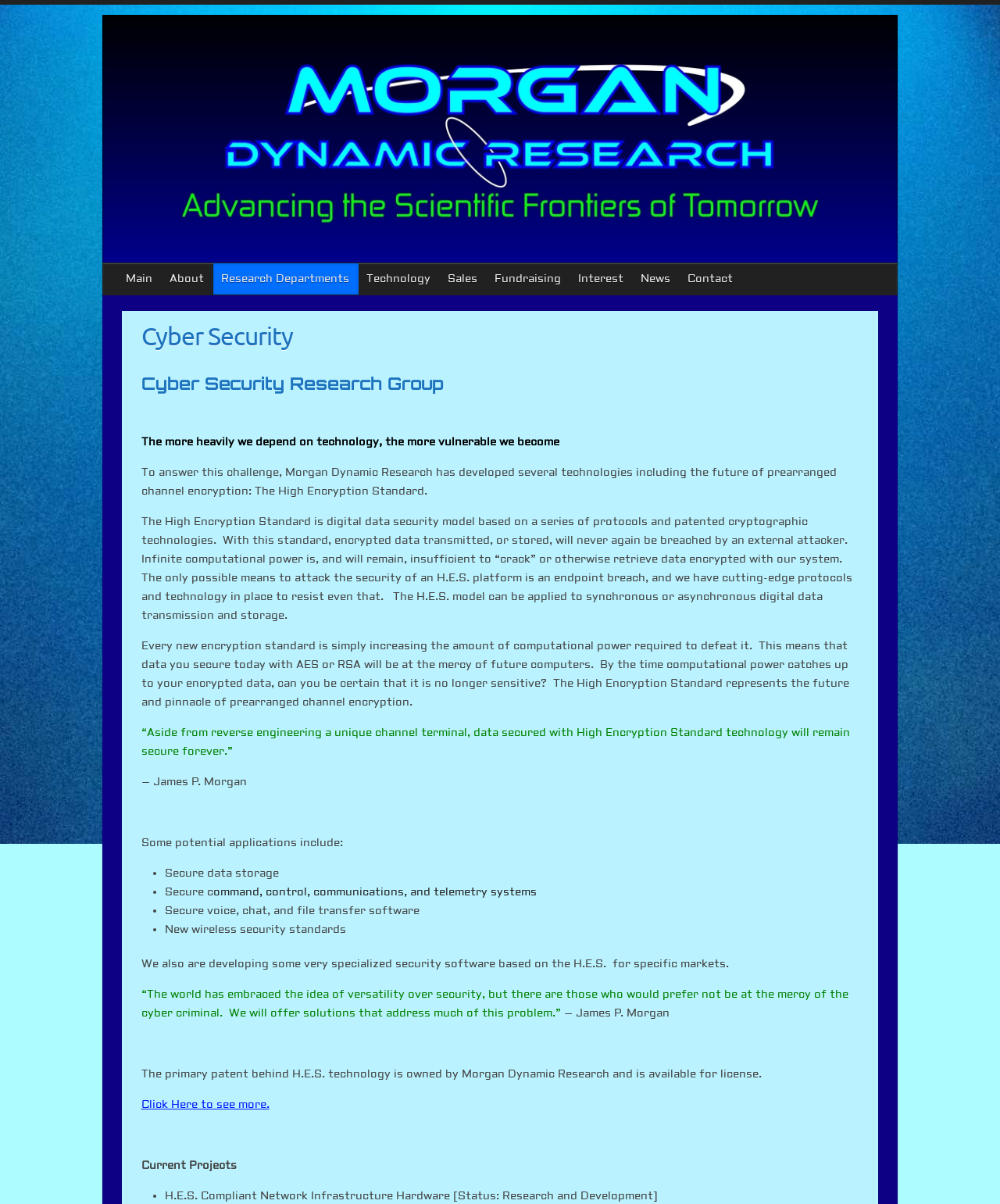Locate the UI element described as follows: "Click Here to see more.". Return the bounding box coordinates as four float numbers between 0 and 1 in the order [left, top, right, bottom].

[0.141, 0.912, 0.269, 0.923]